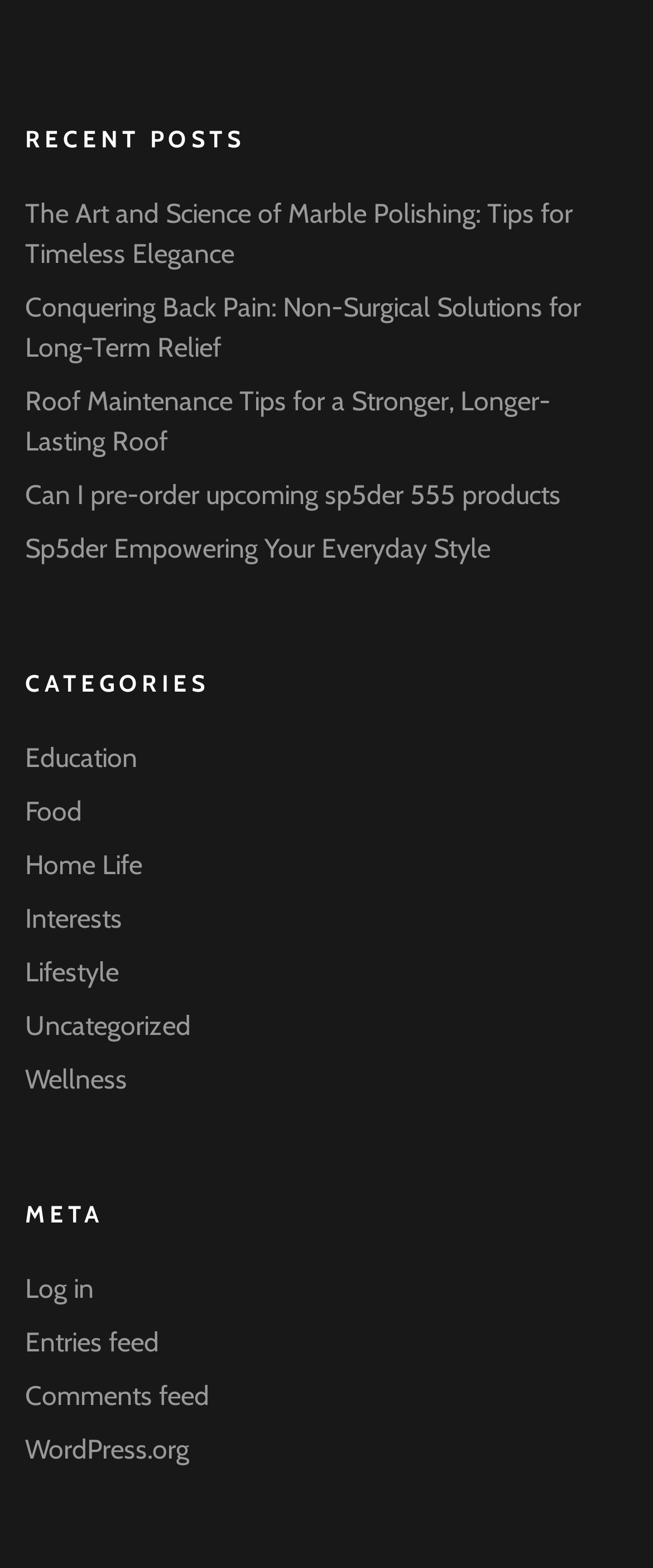How many categories are listed?
Please provide a detailed and thorough answer to the question.

I counted the number of links under the 'CATEGORIES' heading, excluding 'Uncategorized', and found 7 categories: Education, Food, Home Life, Interests, Lifestyle, and Wellness.